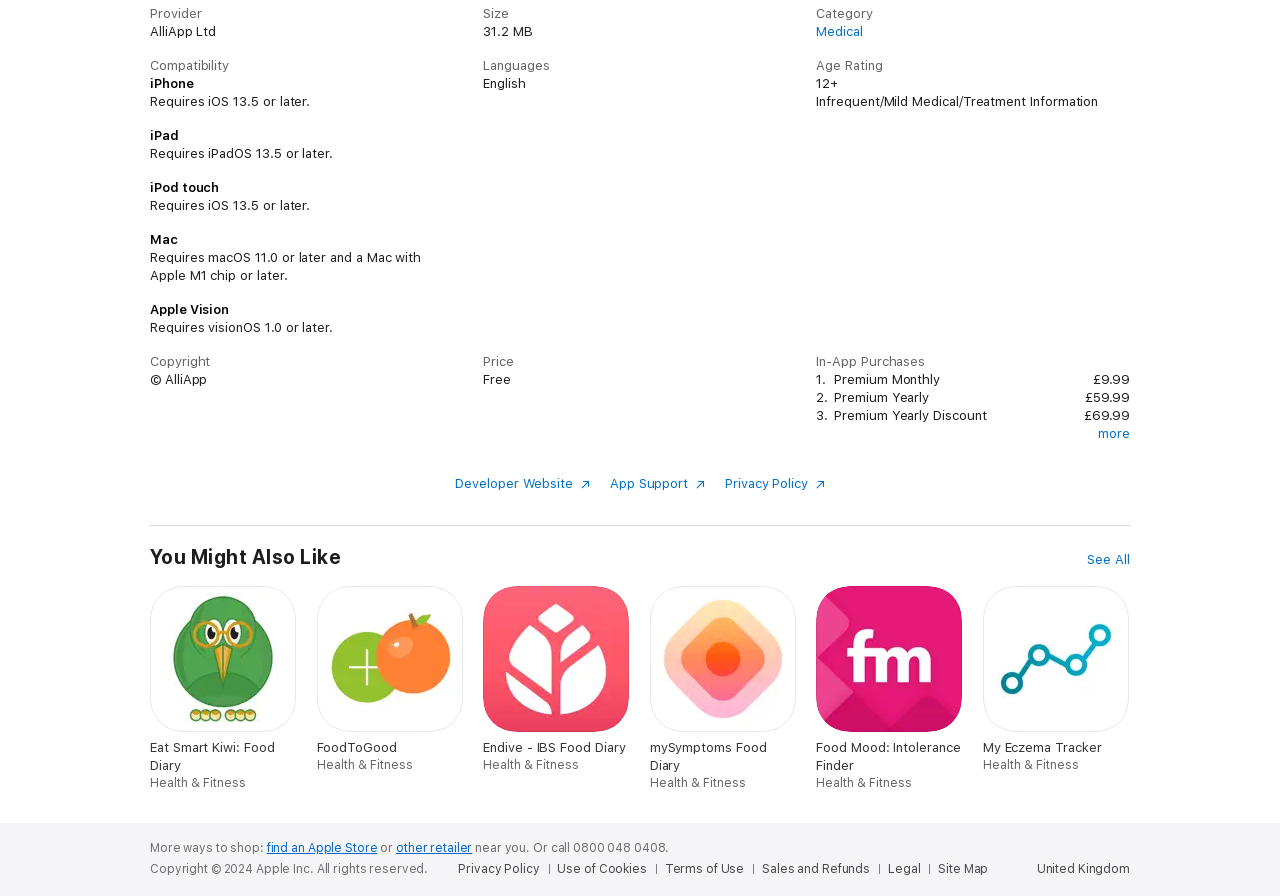Please give a one-word or short phrase response to the following question: 
What is the price of the AlliApp?

Free